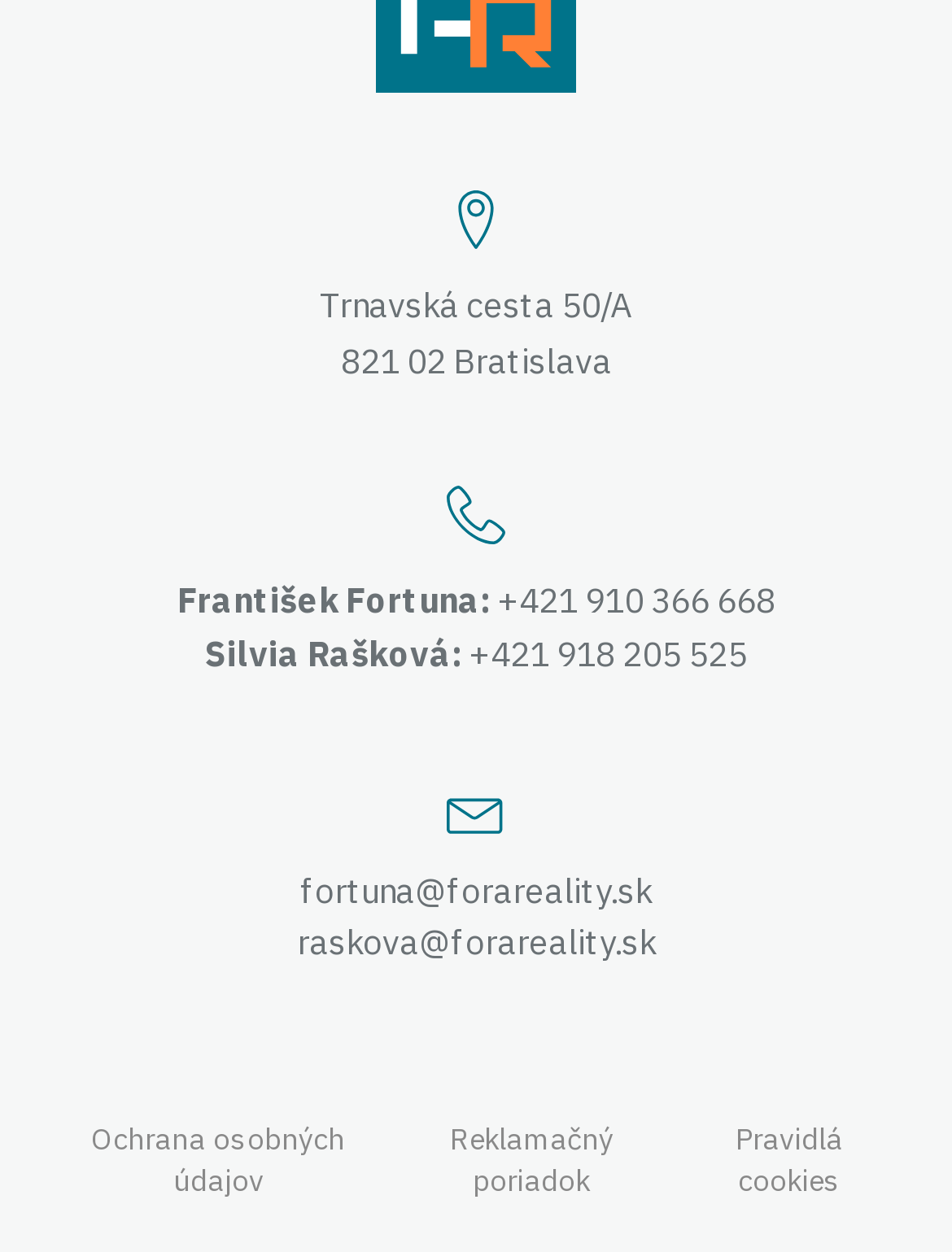What is the purpose of the envelope icon?
From the screenshot, supply a one-word or short-phrase answer.

Email